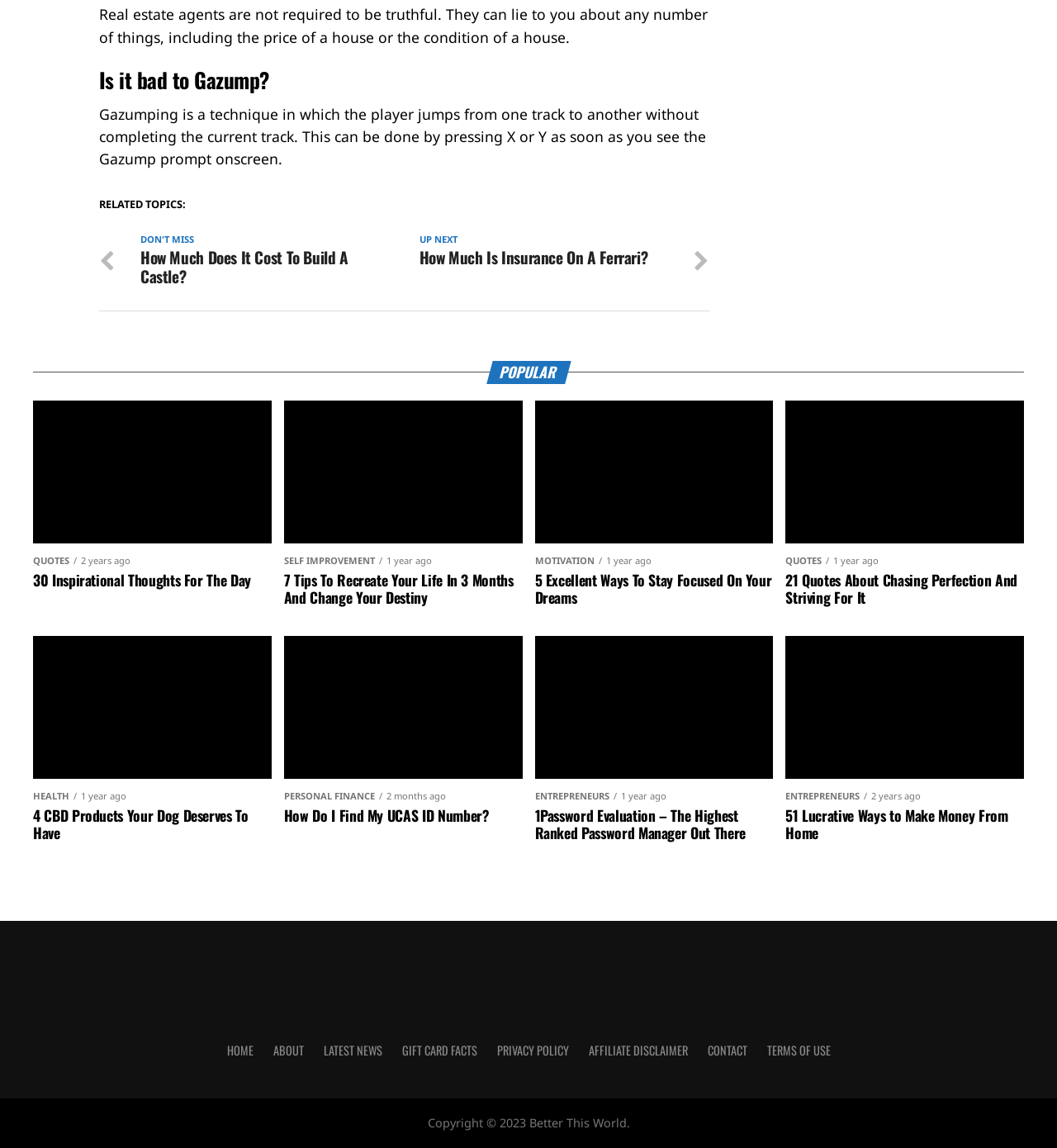Determine the bounding box coordinates for the clickable element required to fulfill the instruction: "check the 'POPULAR' section". Provide the coordinates as four float numbers between 0 and 1, i.e., [left, top, right, bottom].

[0.031, 0.315, 0.969, 0.335]